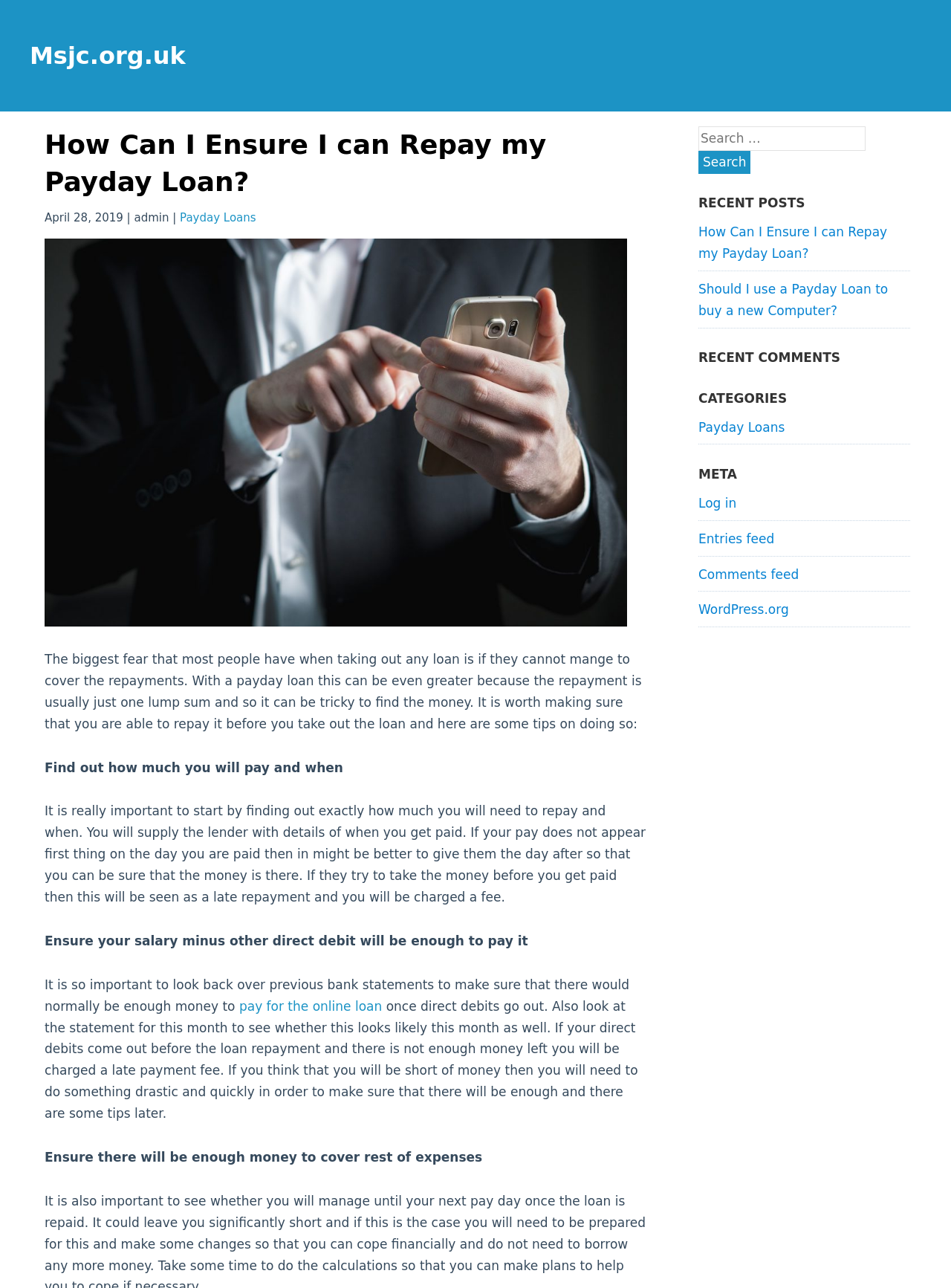Extract the bounding box coordinates for the described element: "Payday Loans". The coordinates should be represented as four float numbers between 0 and 1: [left, top, right, bottom].

[0.734, 0.326, 0.825, 0.337]